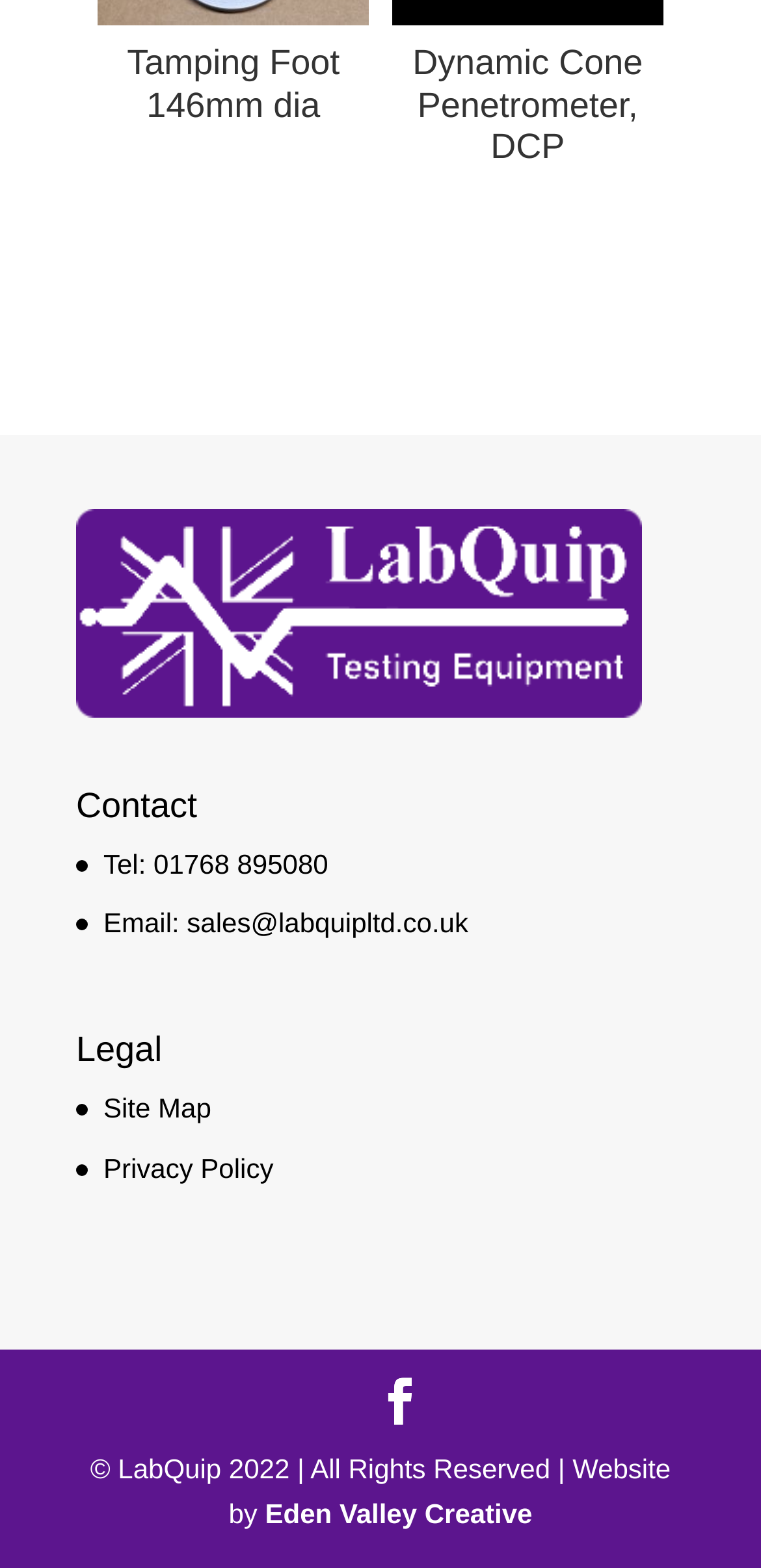How many links are there in the 'Contact' section?
Refer to the image and offer an in-depth and detailed answer to the question.

In the 'Contact' section, there are two links: 'Tel: 01768 895080' and 'Email: sales@labquipltd.co.uk'.